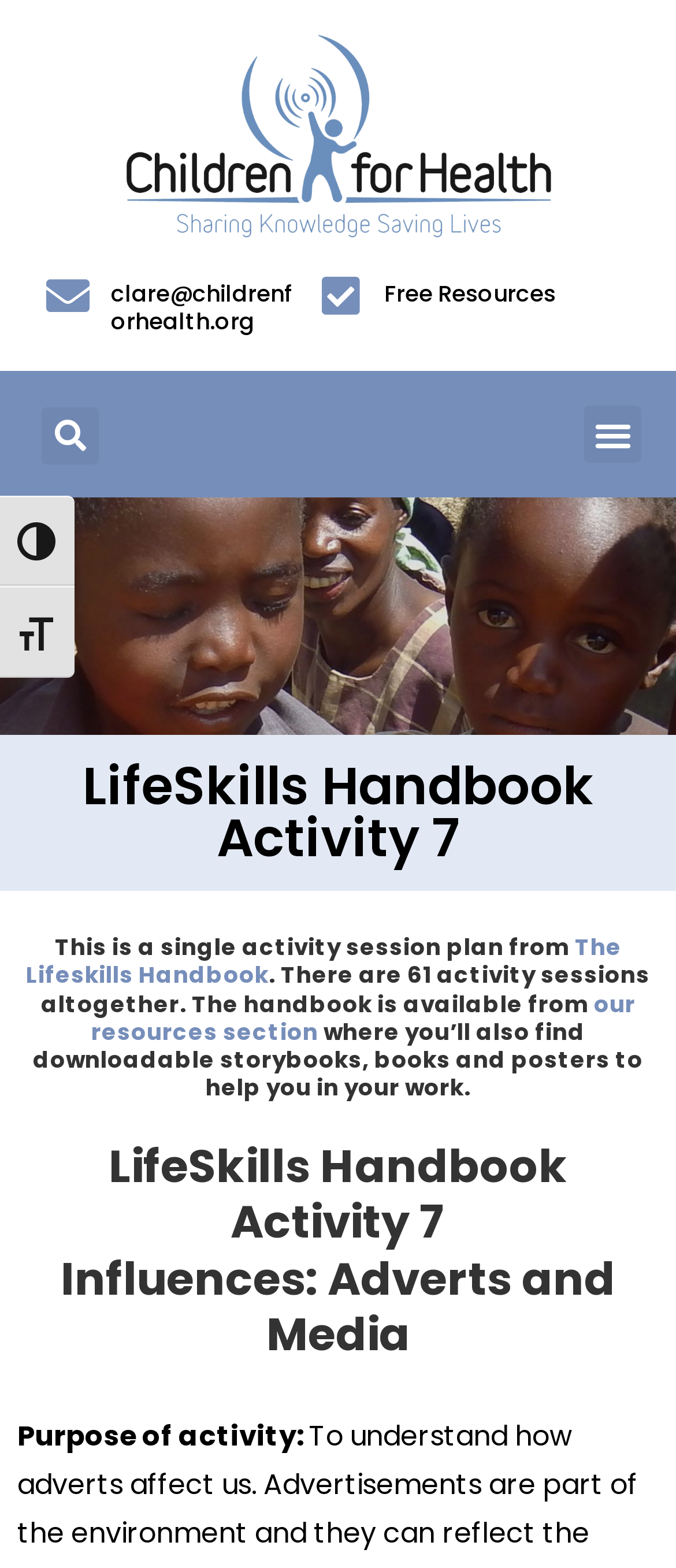What is the email address of the contact person?
Provide a detailed answer to the question using information from the image.

The email address can be found in the link 'clare@childrenforhealth.org' which is part of the heading 'clare@childrenforhealth.org'.